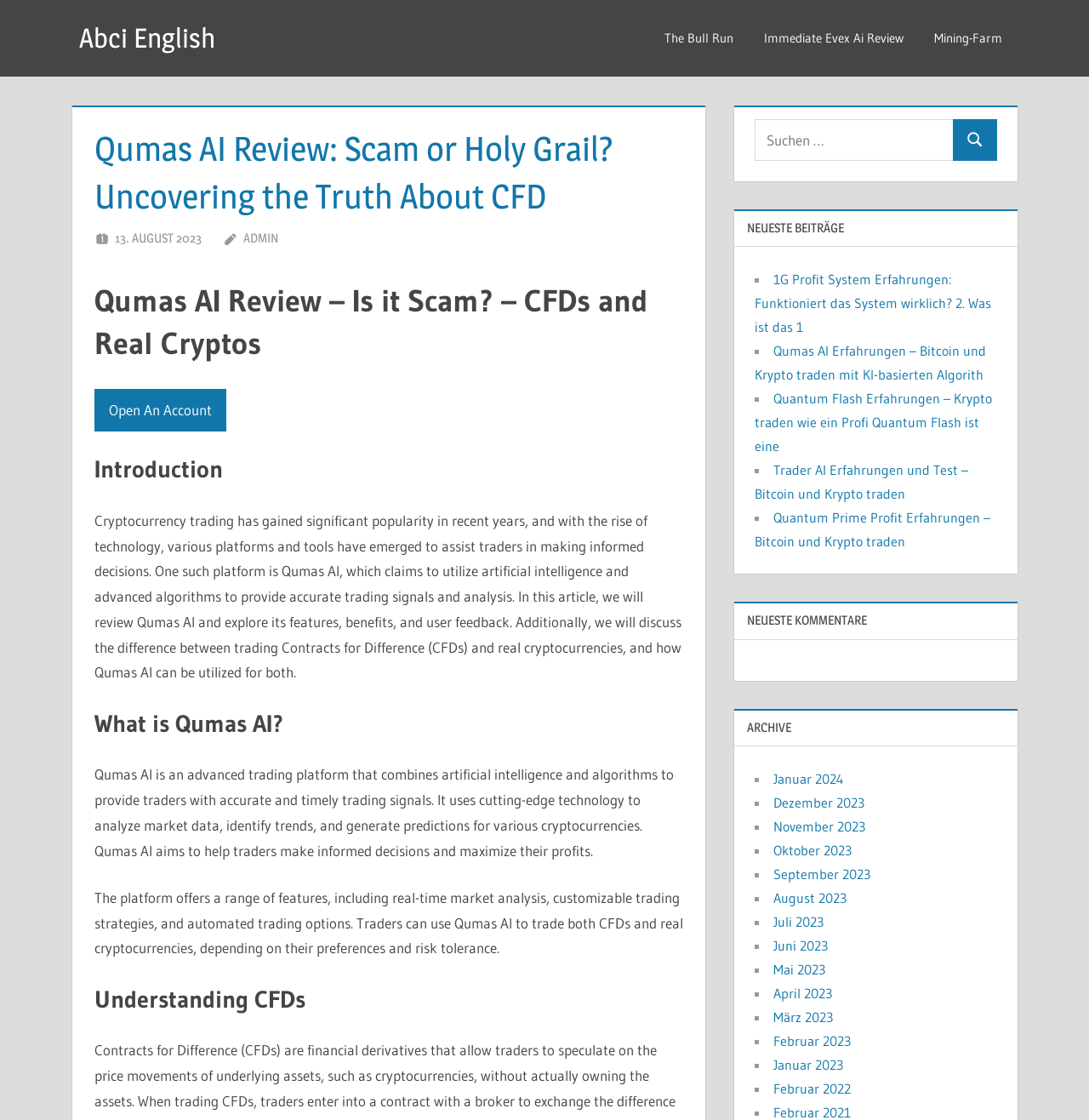What type of trading does Qumas AI support?
Please provide an in-depth and detailed response to the question.

According to the article, Qumas AI can be used to trade both Contracts for Difference (CFDs) and real cryptocurrencies, depending on the trader's preferences and risk tolerance.